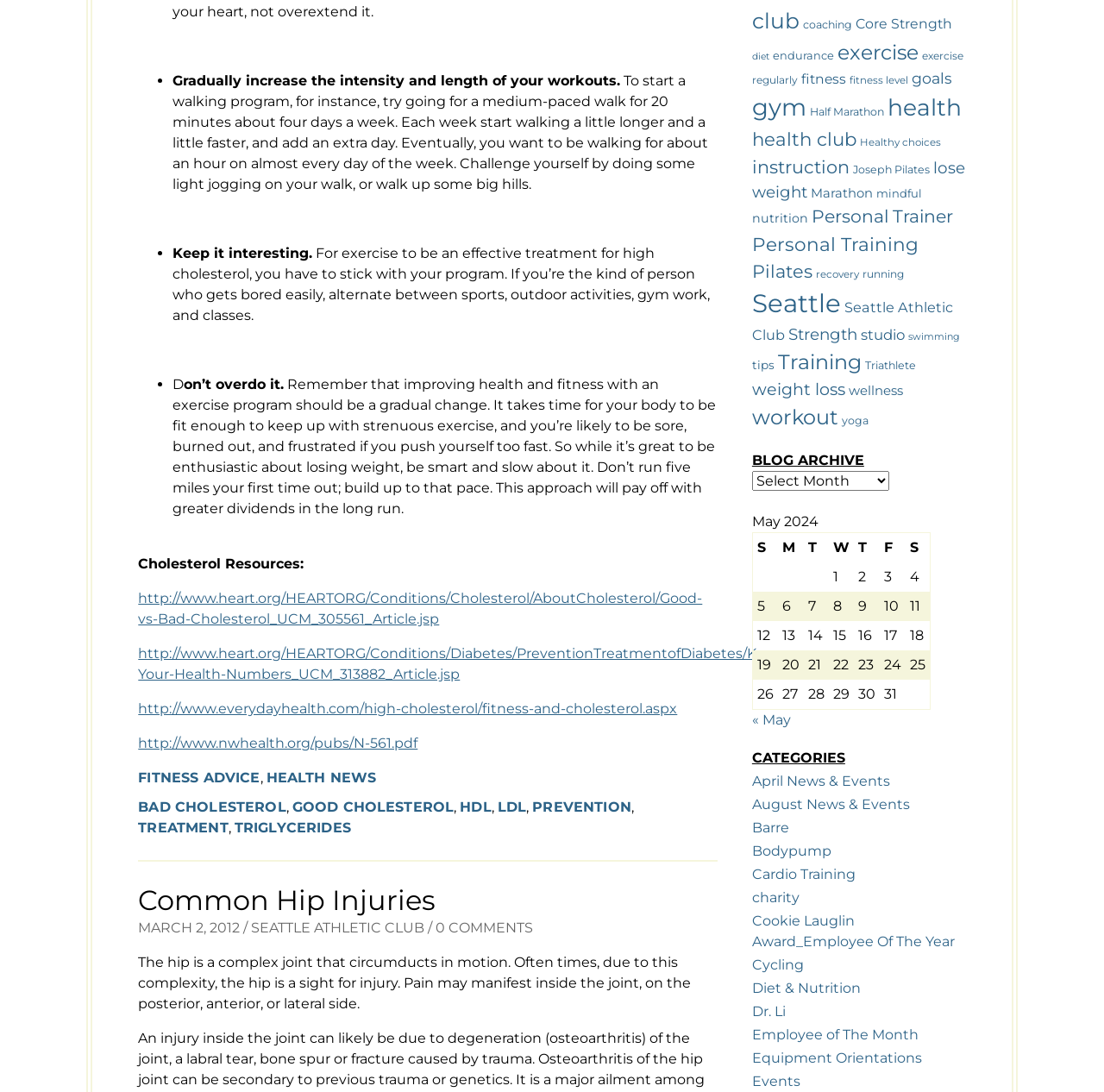Please answer the following question using a single word or phrase: 
What is the title of the article below the 'Cholesterol Resources' section?

Common Hip Injuries